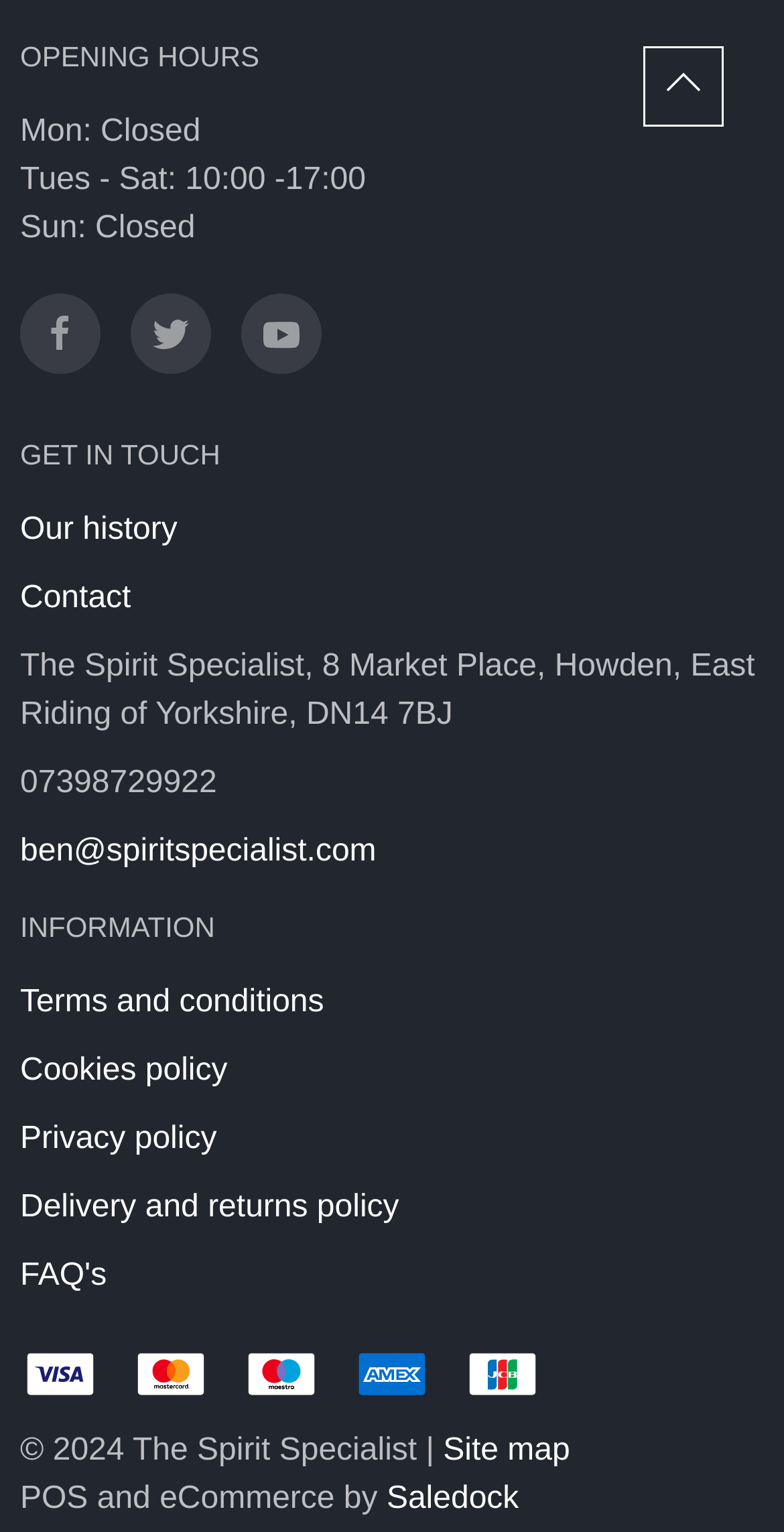Point out the bounding box coordinates of the section to click in order to follow this instruction: "View opening hours".

[0.026, 0.026, 0.331, 0.047]